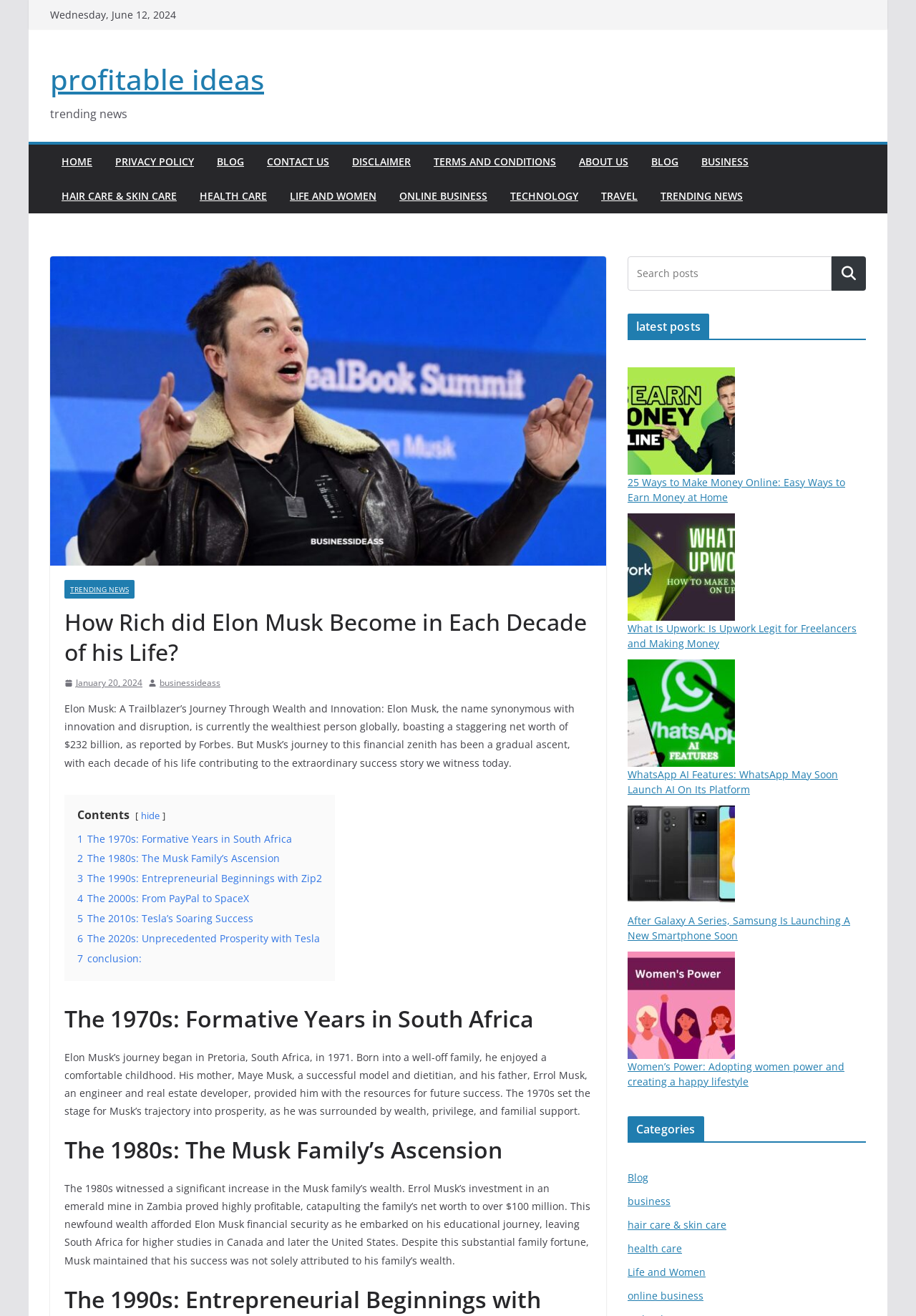How many decades of Elon Musk's life are described in the article?
Please craft a detailed and exhaustive response to the question.

I analyzed the article structure and found that it describes 6 decades of Elon Musk's life, from the 1970s to the 2020s, with each decade having a separate heading and description.